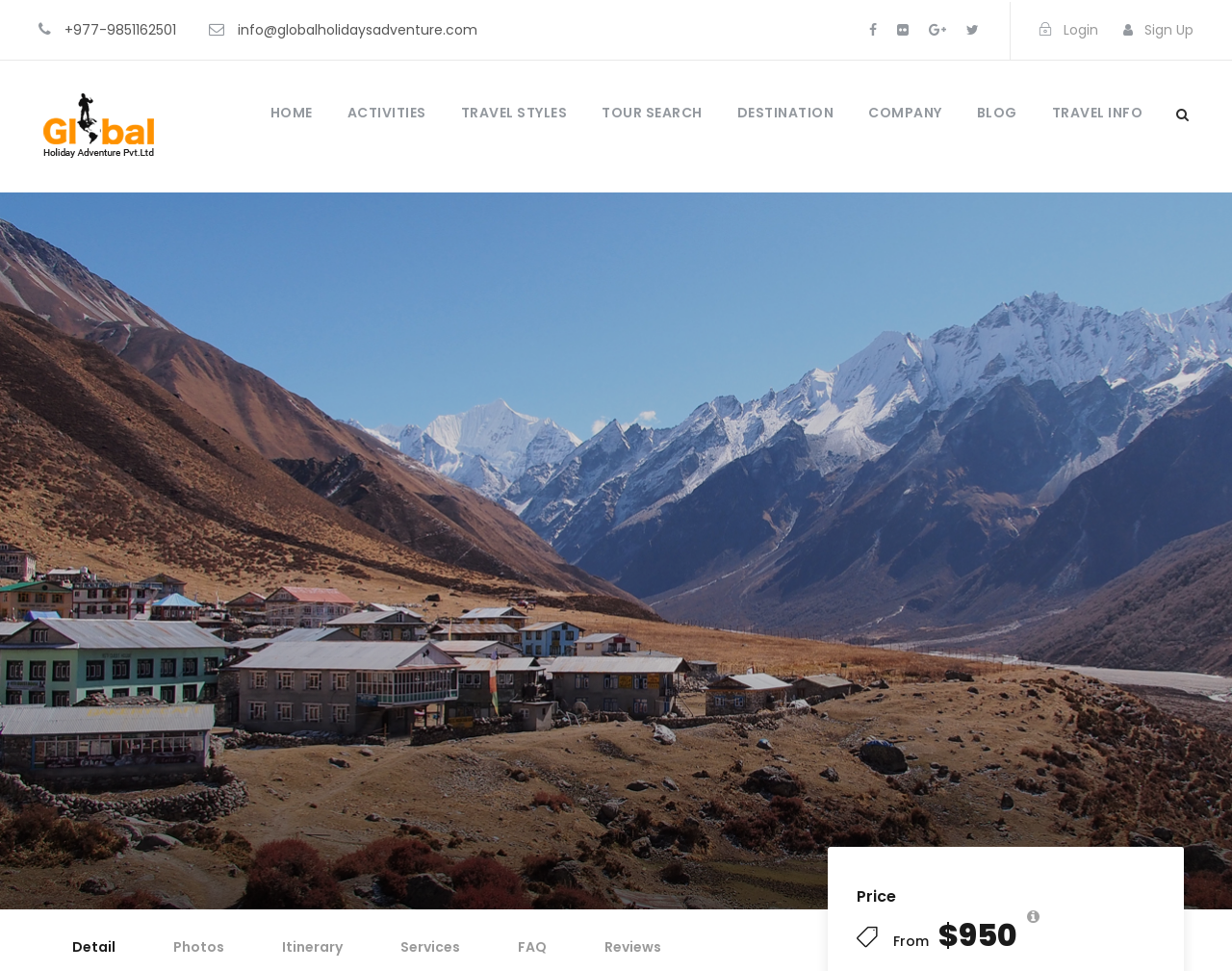How many social media links are there?
Please elaborate on the answer to the question with detailed information.

I counted the number of social media links in the top section of the webpage, which are represented by icons. There are 4 social media links in total.